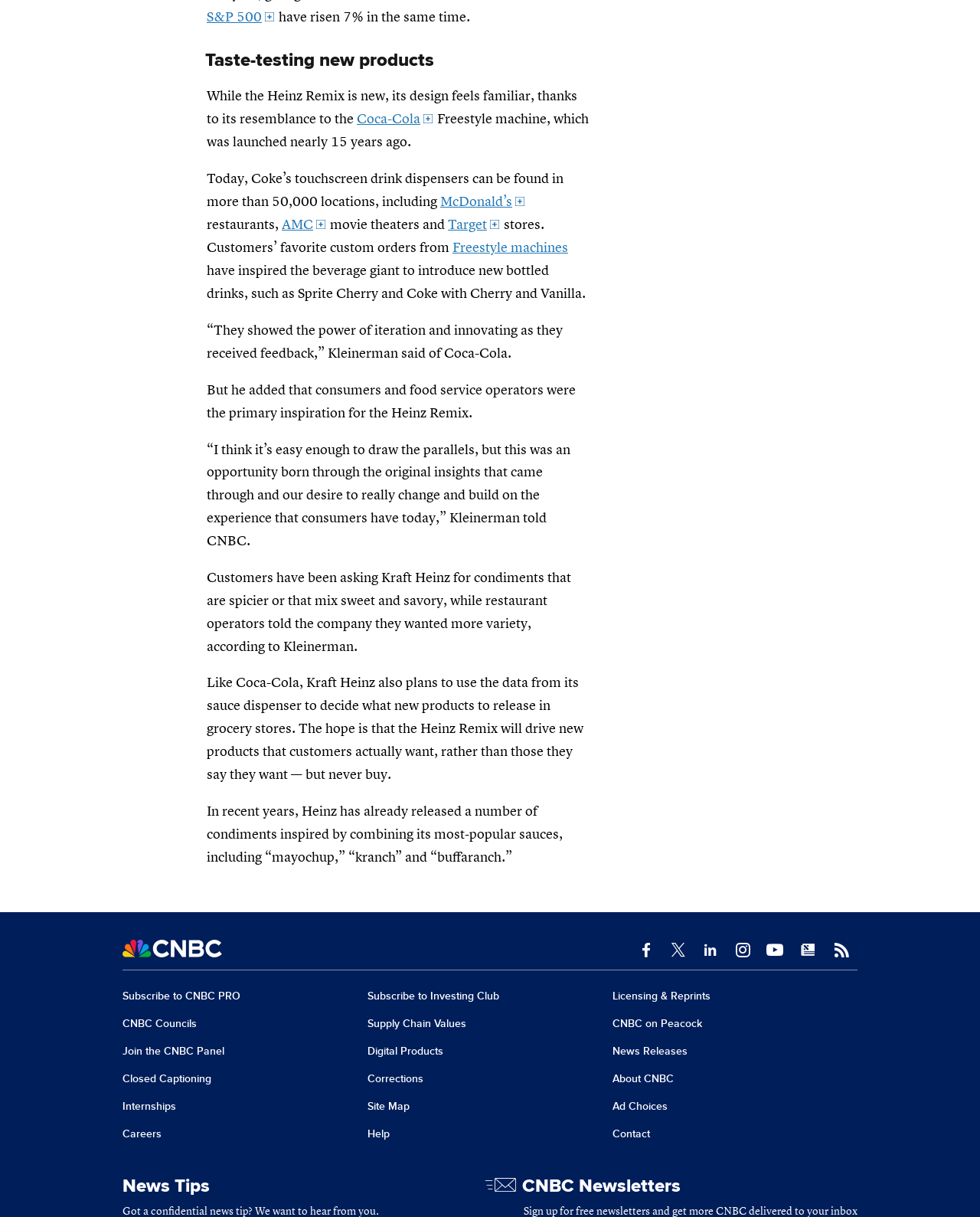Identify the bounding box coordinates for the element that needs to be clicked to fulfill this instruction: "Click on the 'facebook' link". Provide the coordinates in the format of four float numbers between 0 and 1: [left, top, right, bottom].

[0.651, 0.774, 0.668, 0.788]